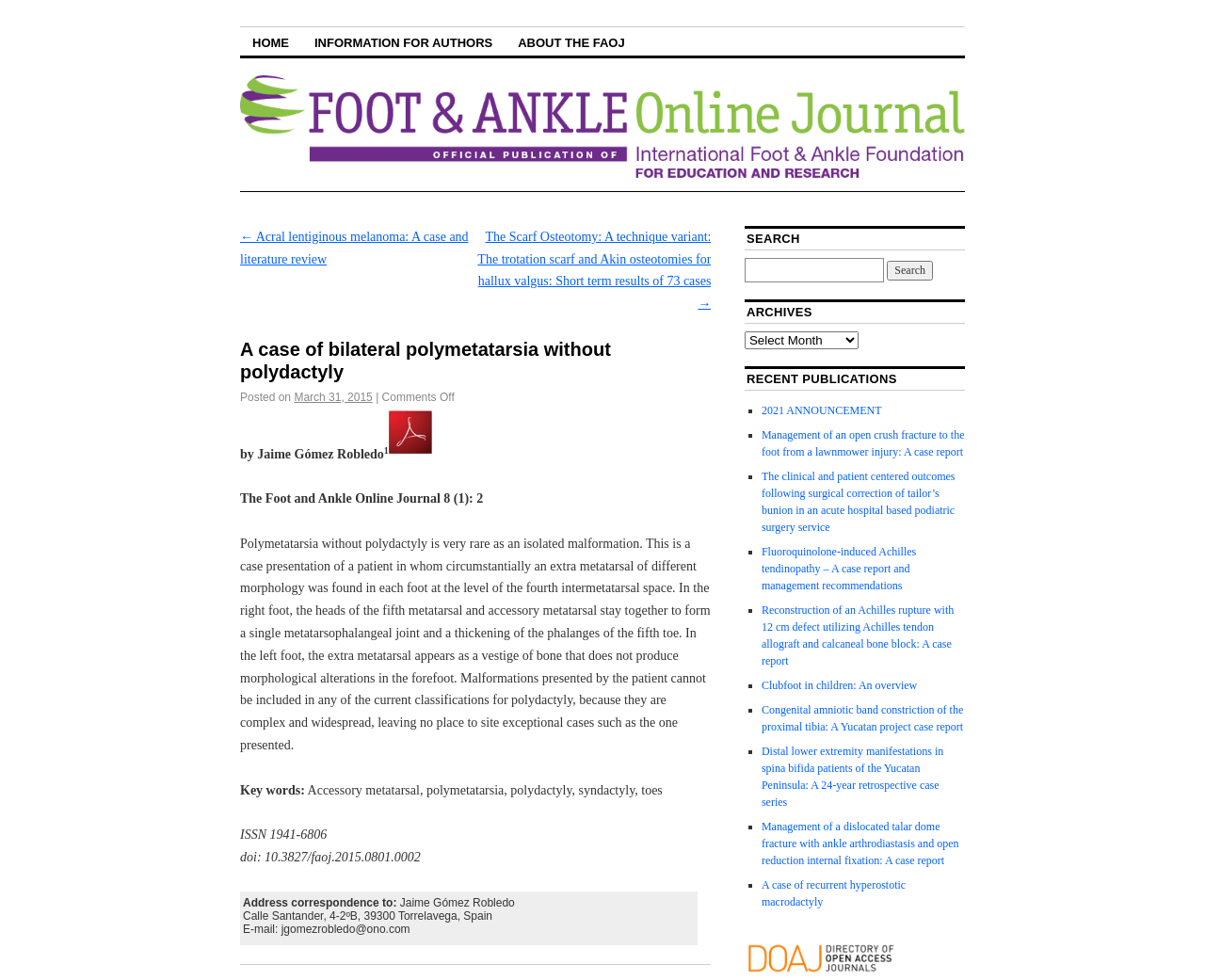Give a concise answer using only one word or phrase for this question:
What is the date of publication?

March 31, 2015